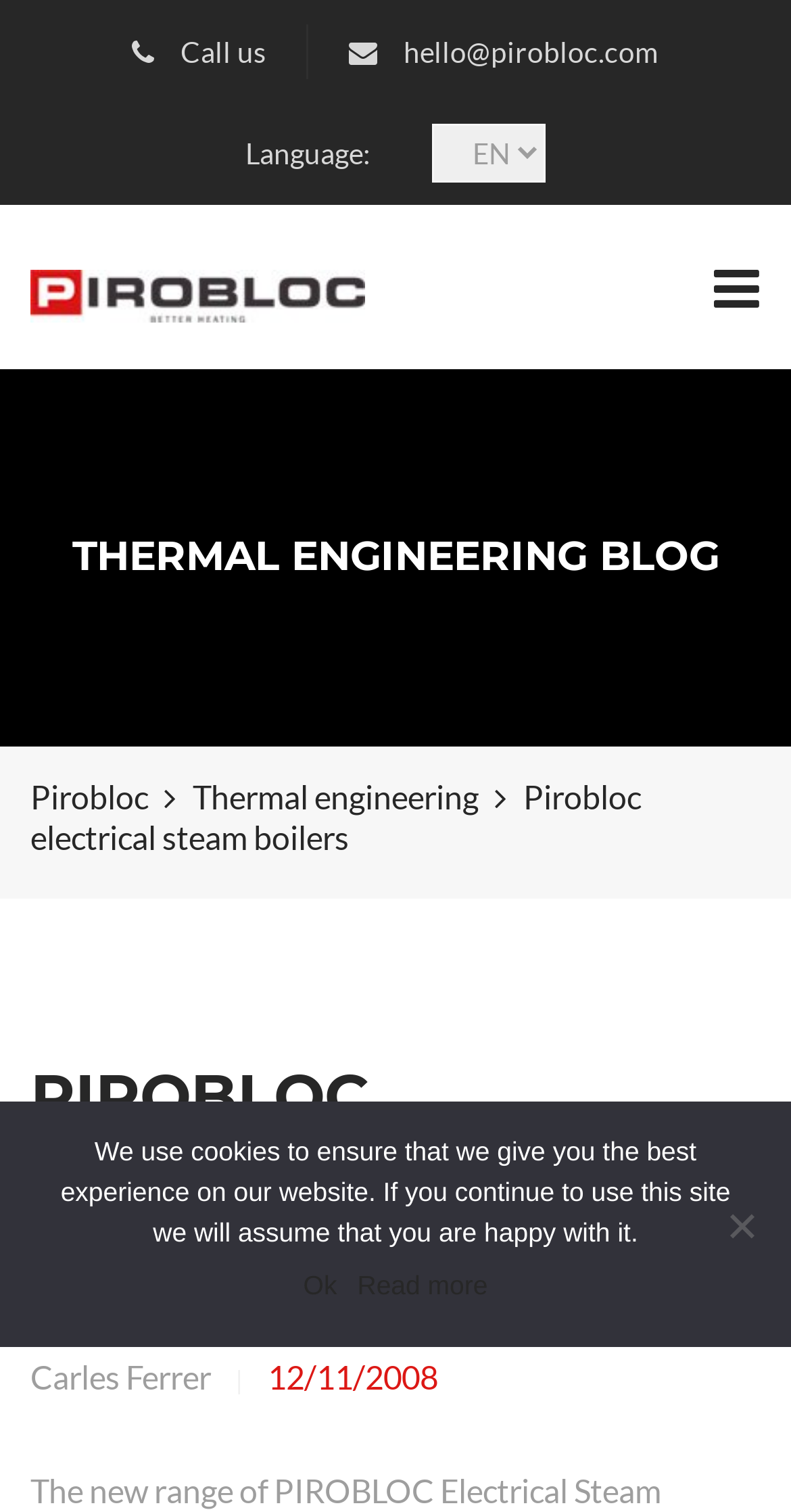Please determine the bounding box coordinates of the section I need to click to accomplish this instruction: "View the latest topics".

None